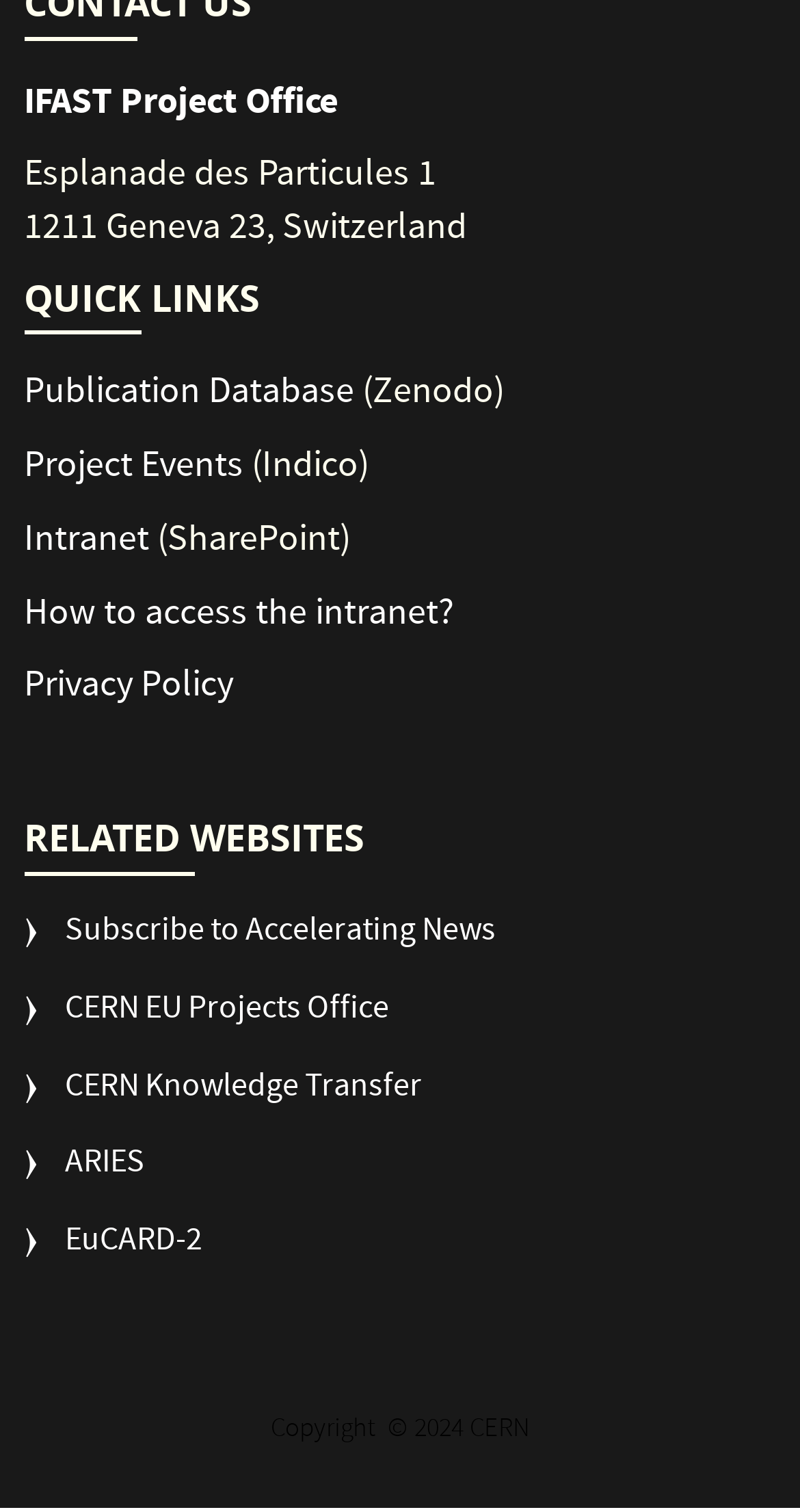What is the name of the project office?
Look at the image and respond with a one-word or short phrase answer.

IFAST Project Office